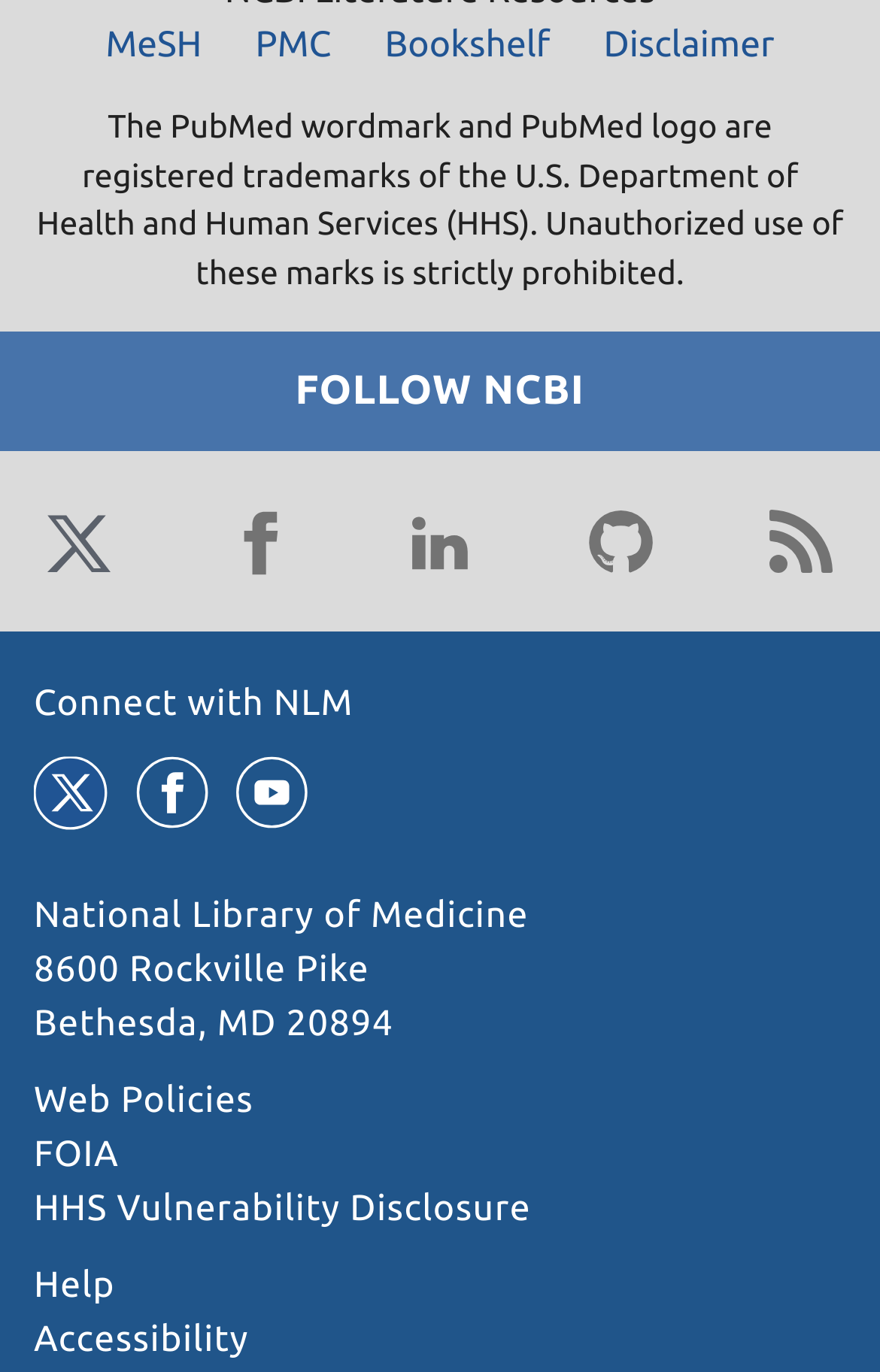Provide a brief response to the question below using one word or phrase:
What is the address of the library?

8600 Rockville Pike Bethesda, MD 20894